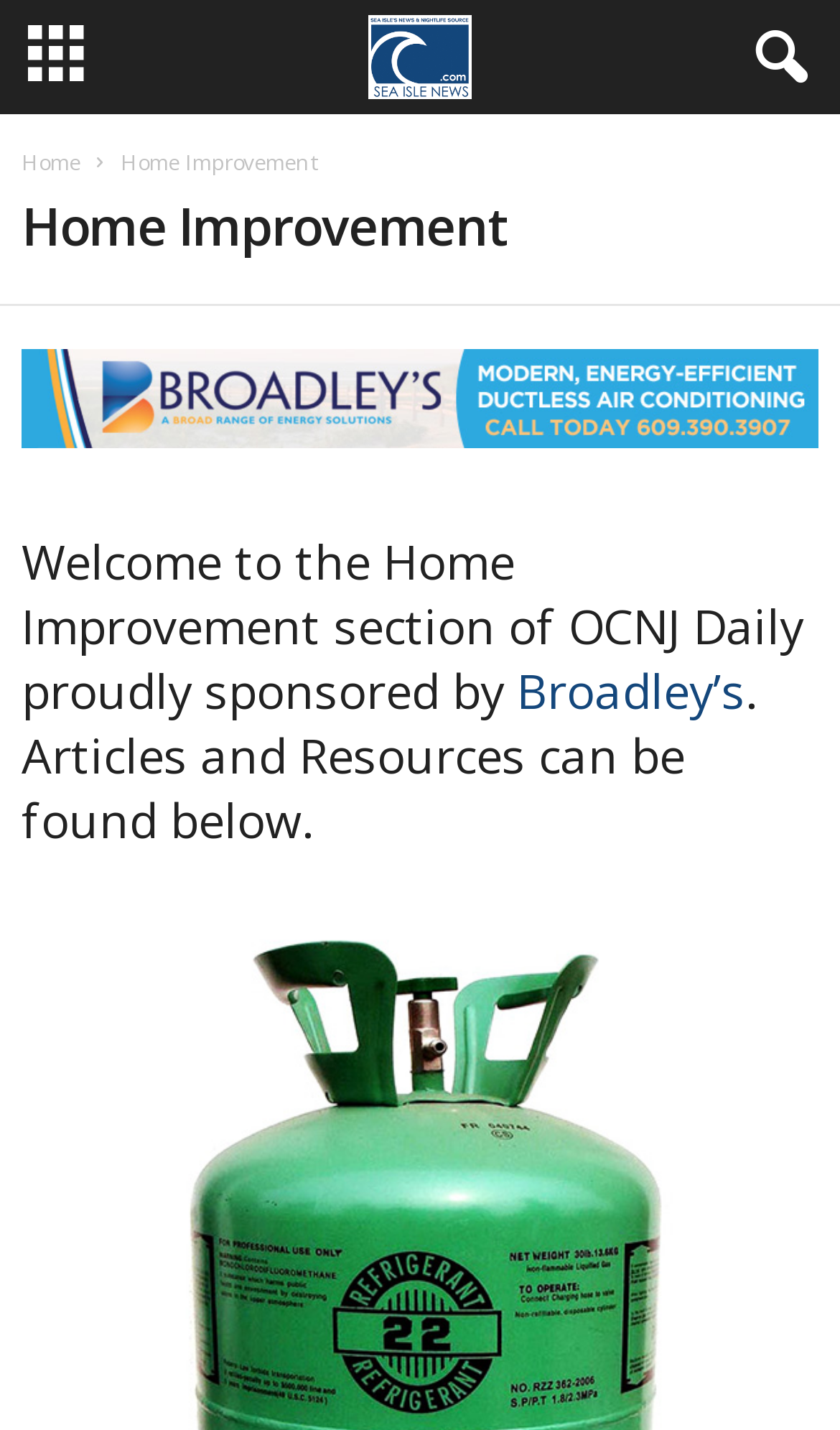What is the name of the section?
Based on the image, respond with a single word or phrase.

Home Improvement